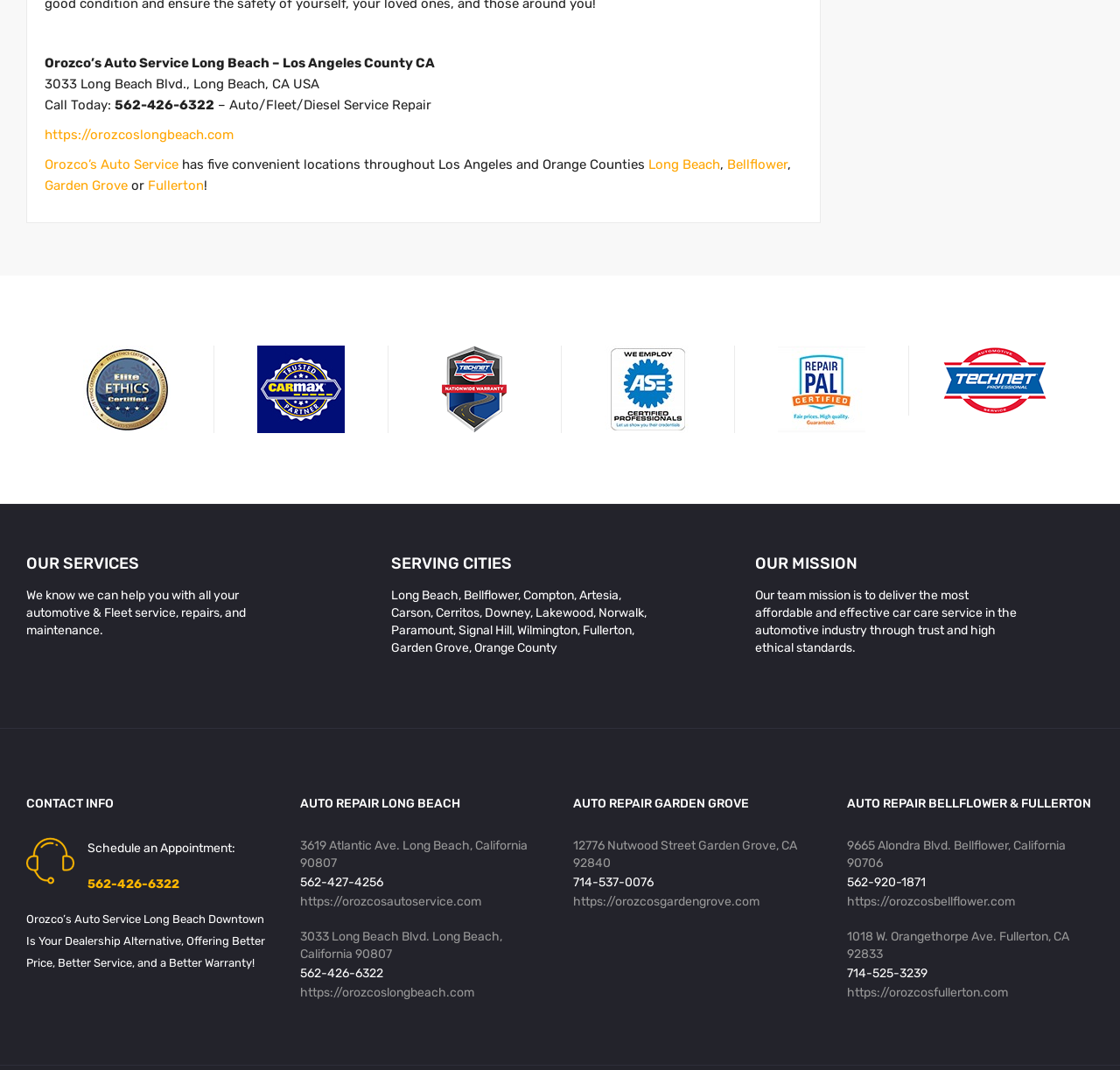Give a concise answer using one word or a phrase to the following question:
How many locations does Orozco’s Auto Service have?

Five